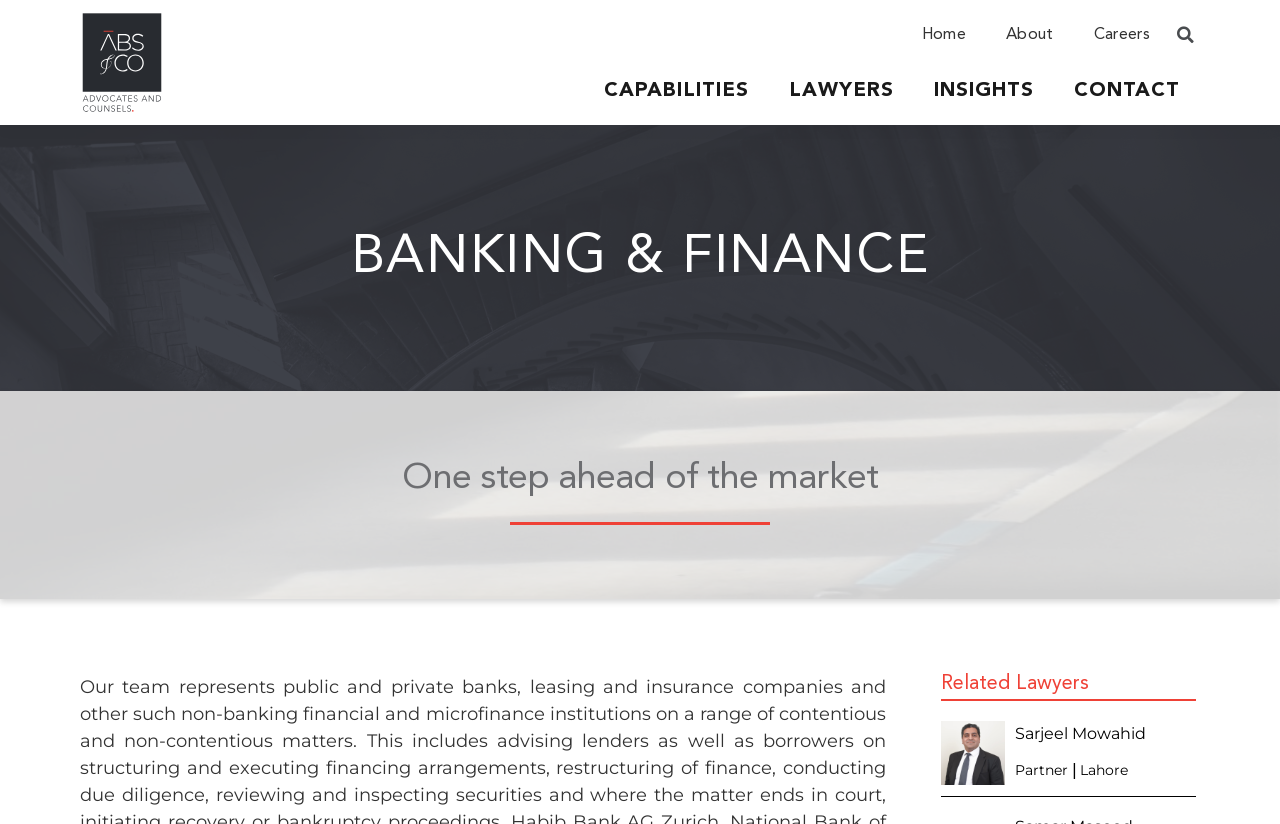What is the title of the second heading?
Using the image as a reference, answer the question with a short word or phrase.

One step ahead of the market